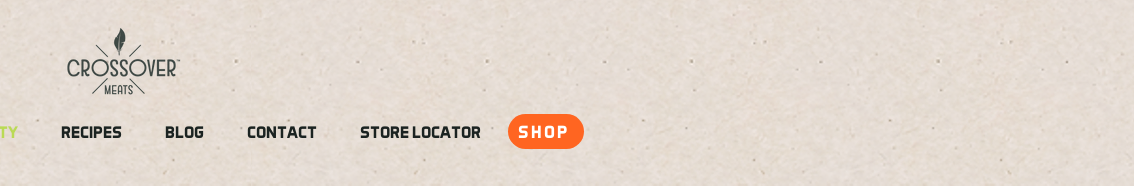Create an extensive caption that includes all significant details of the image.

The image features the header section of the Crossover Meats website, displaying the brand name "CROSSOVER" prominently at the top left, accompanied by a stylized logo that includes a leaf and fork design, symbolizing their commitment to sustainability. Below the brand name, there is a horizontal navigation menu that includes links to various sections of the website, such as "RECIPES," "BLOG," "CONTACT," "STORE LOCATOR," and an eye-catching orange "SHOP" button. The background has a natural, textured appearance that enhances the eco-friendly theme of the brand. This layout reflects Crossover Meats' focus on providing sustainable, environmentally-friendly options for consumers.